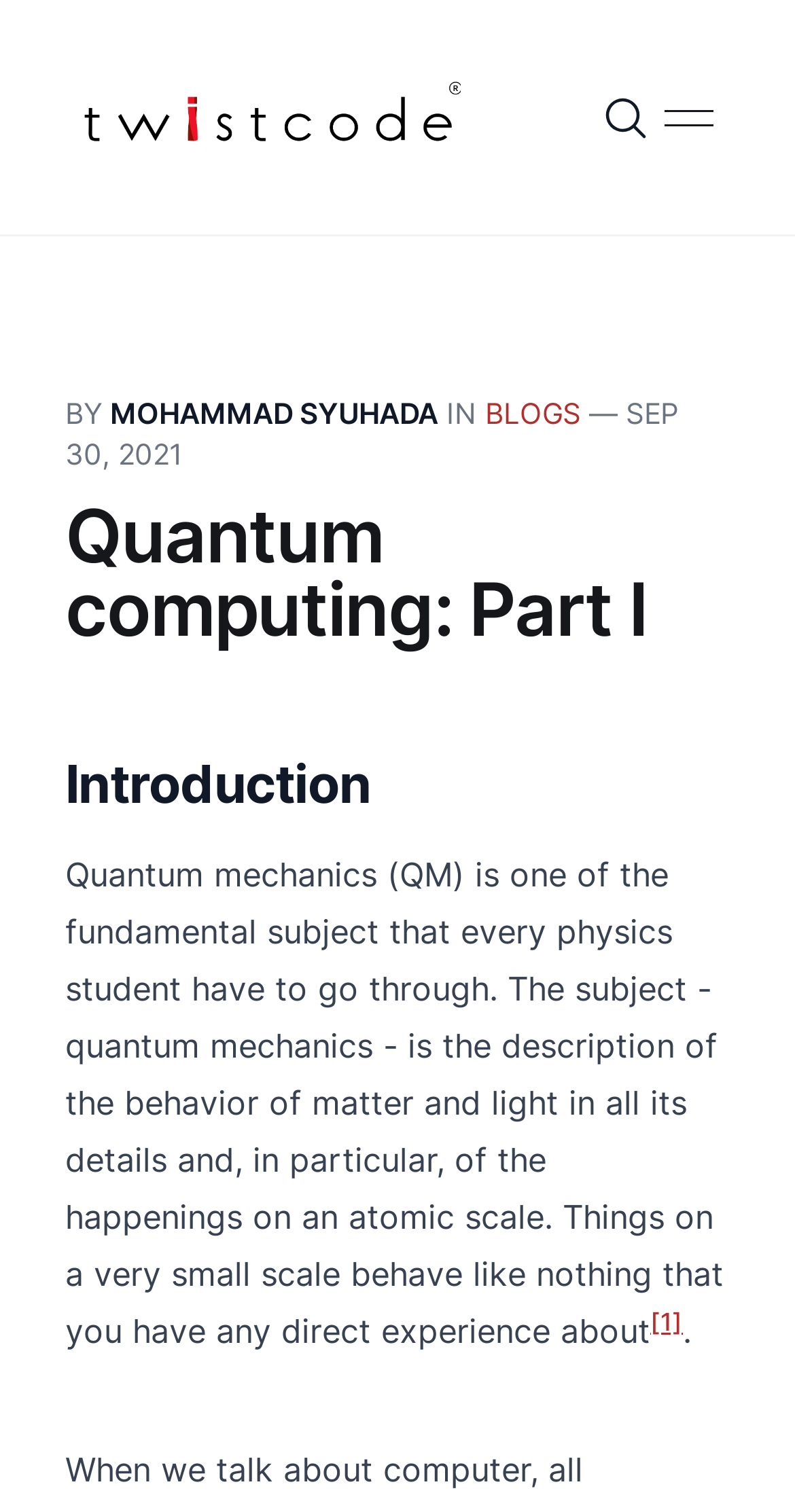Describe all the significant parts and information present on the webpage.

The webpage is about quantum computing, specifically "Quantum computing: Part I". At the top left, there is a logo of "Twistcode Technologies" with a link to the company's website. Next to the logo, there is a search button labeled "Search components". On the top right, there is a menu button.

Below the top section, there is a header section that displays the author's name "MOHAMMAD SYUHADA" and a link to the blog. The date "SEP 30, 2021" is also shown in this section.

The main content of the webpage is divided into sections. The first section is headed "Quantum computing: Part I" and is followed by an introduction section. The introduction explains that quantum mechanics is a fundamental subject for physics students, describing the behavior of matter and light at an atomic scale.

There are two buttons at the top right corner of the page: a search button and a menu button. The menu button, when clicked, will display a dropdown menu with links to other sections of the blog.